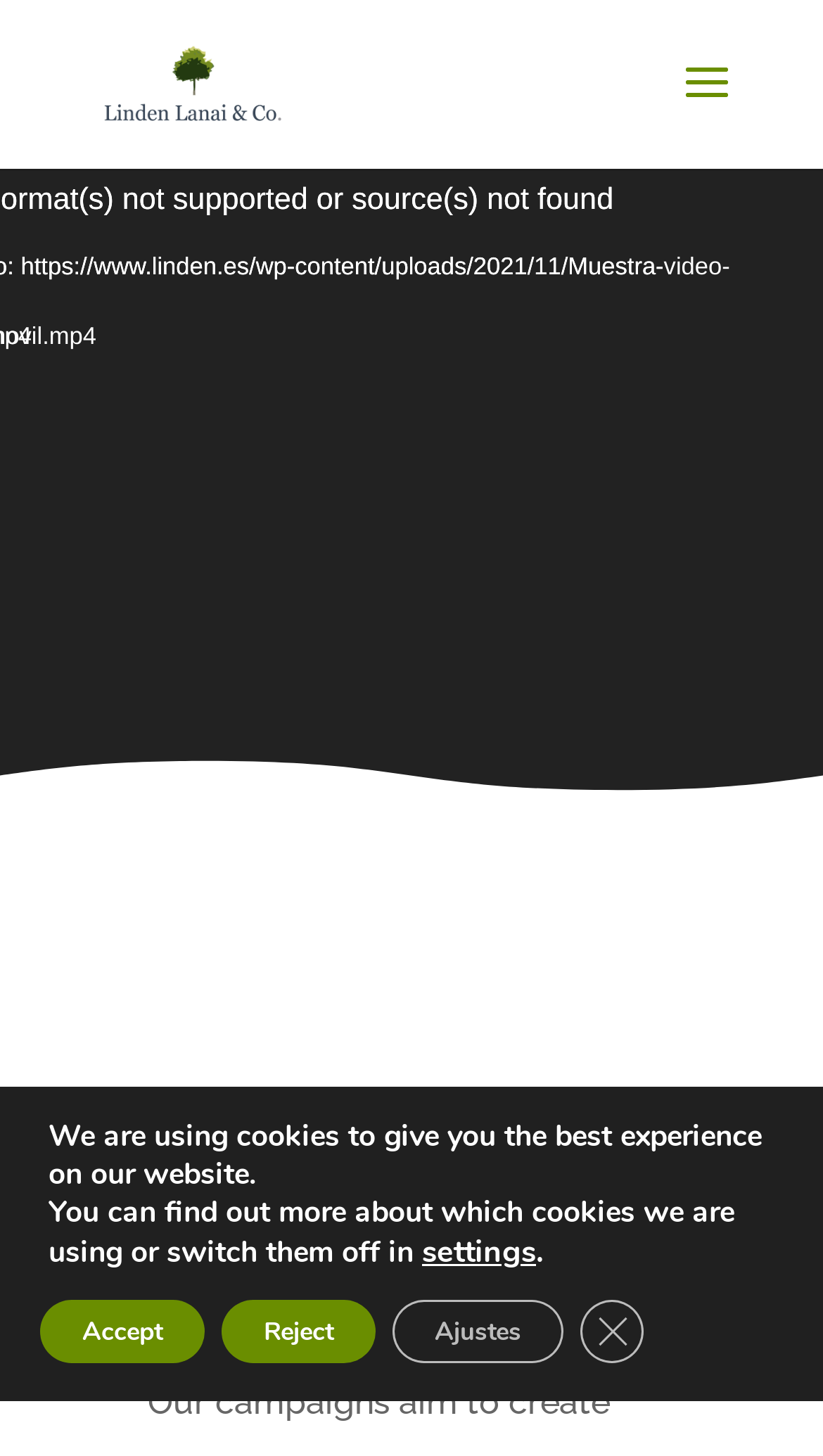Reply to the question with a brief word or phrase: What is the name of the company?

Linden Lanai & Co.